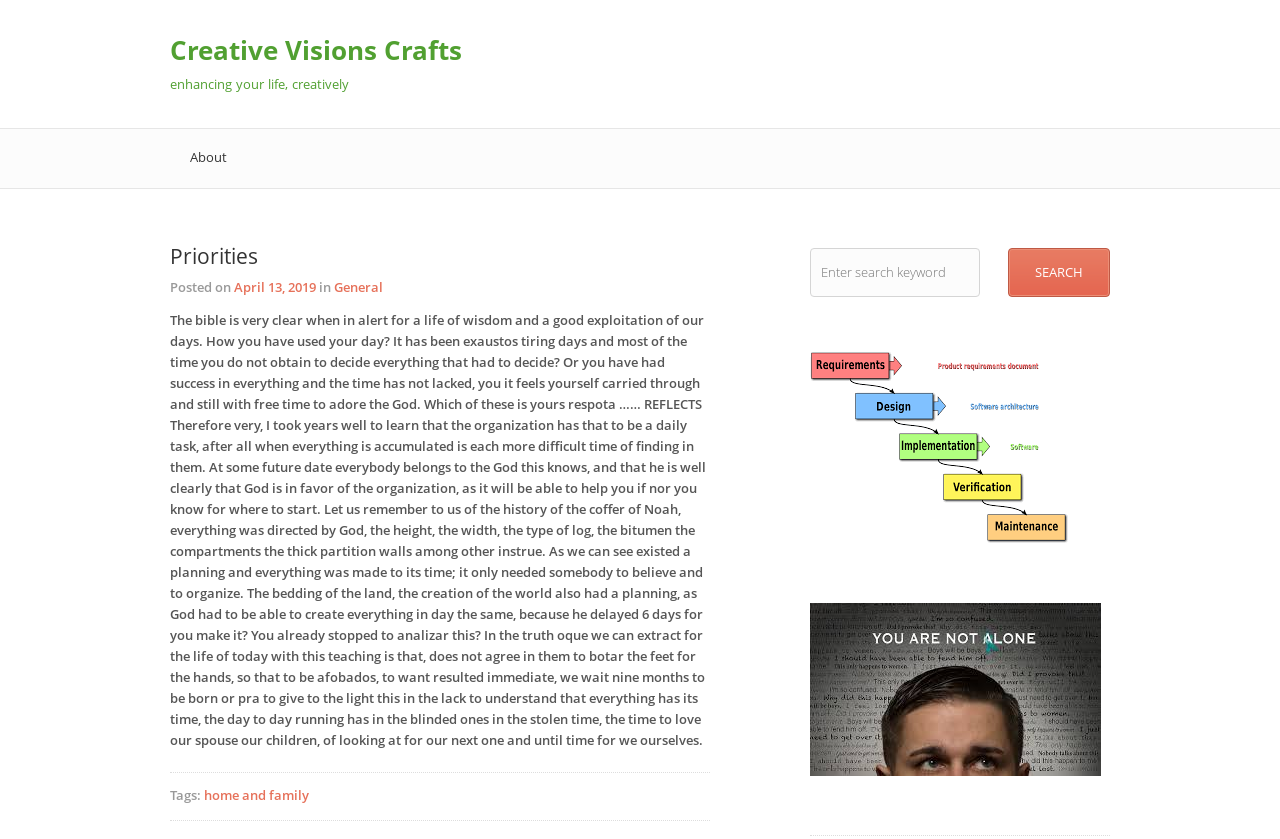Generate the main heading text from the webpage.

Creative Visions Crafts